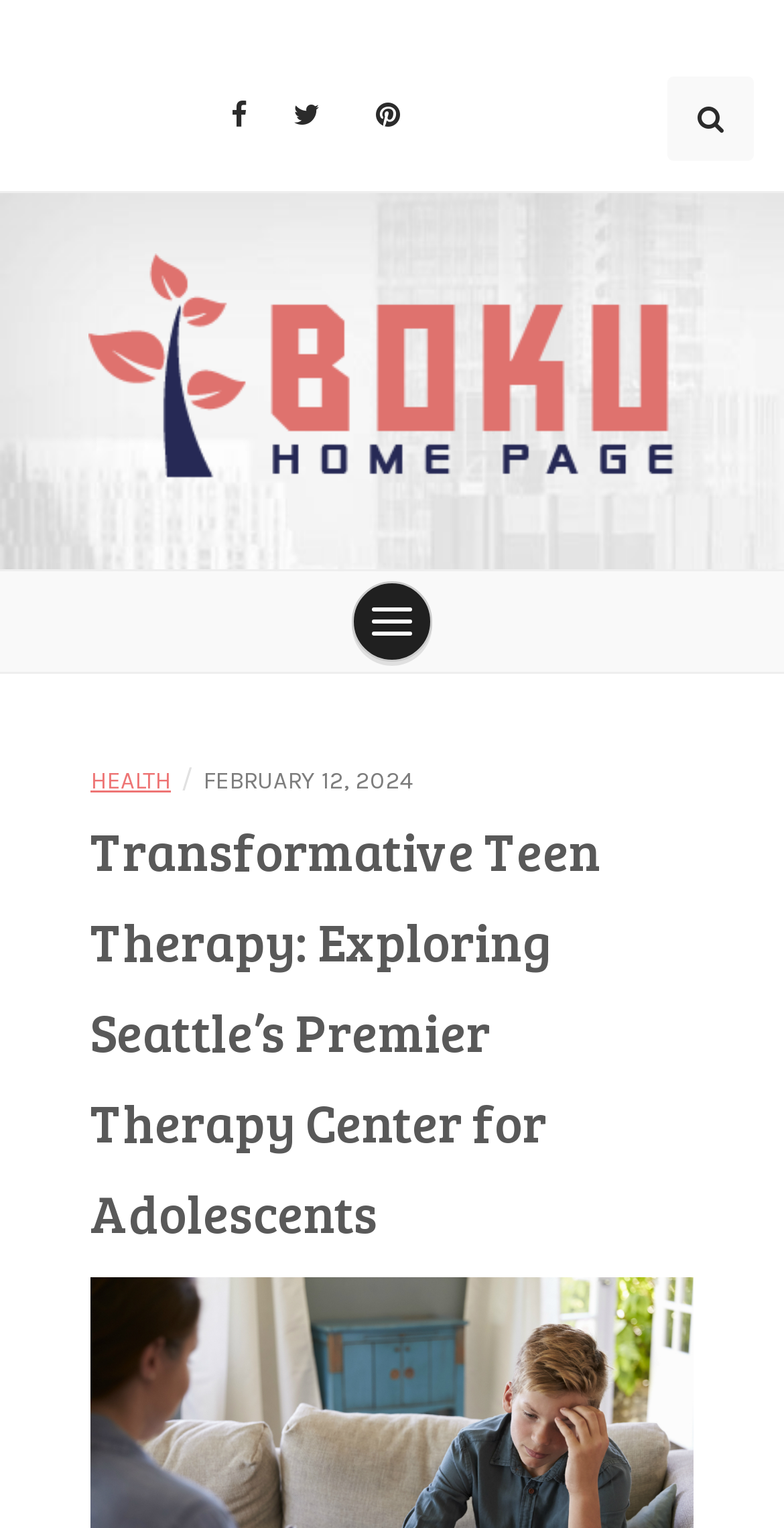Provide the bounding box coordinates for the specified HTML element described in this description: "parent_node: Boku Home Page". The coordinates should be four float numbers ranging from 0 to 1, in the format [left, top, right, bottom].

[0.044, 0.166, 0.956, 0.333]